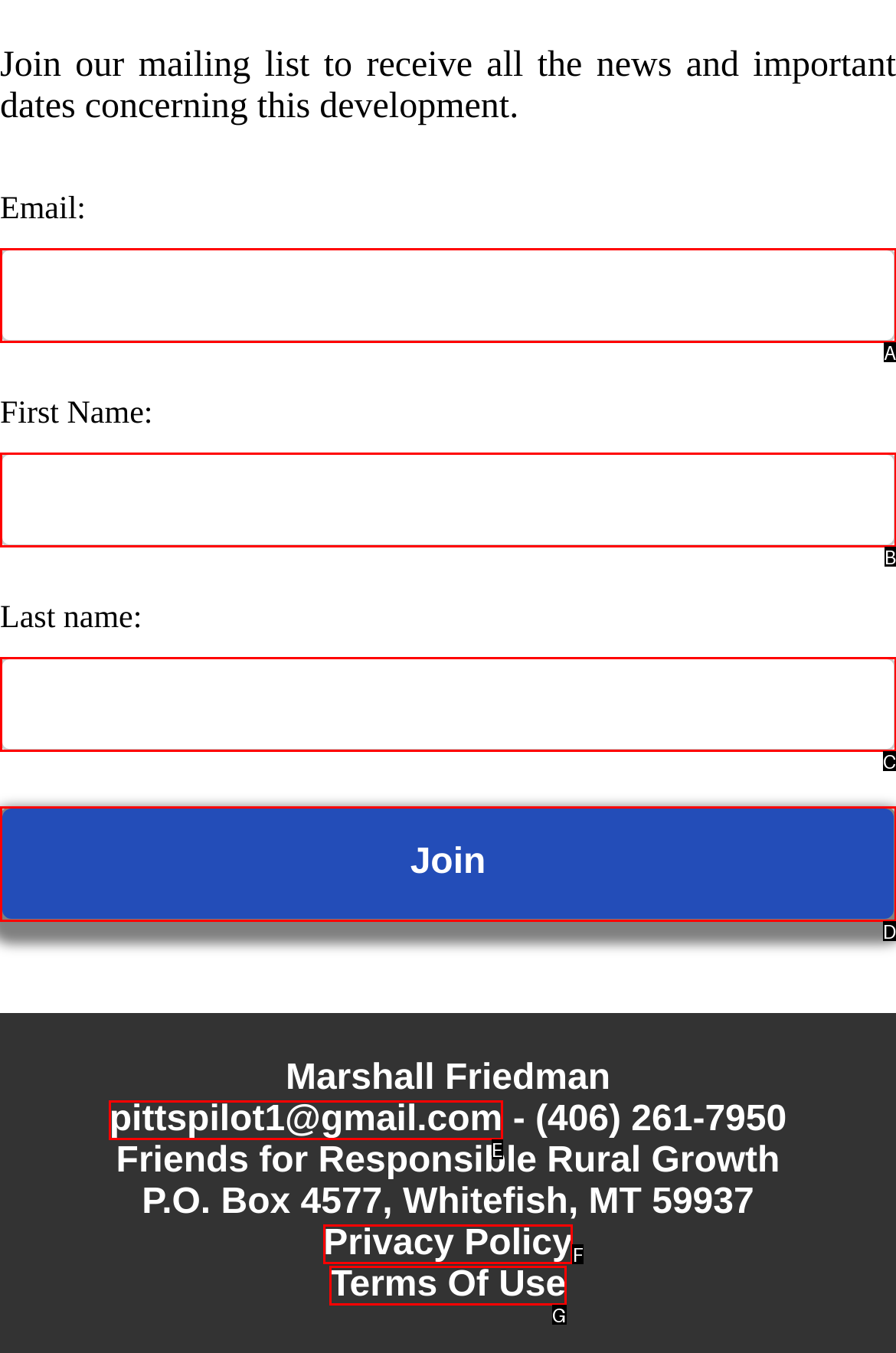Which HTML element matches the description: parent_node: Email: name="userEmailFormSubmitButton" value="Join"?
Reply with the letter of the correct choice.

D